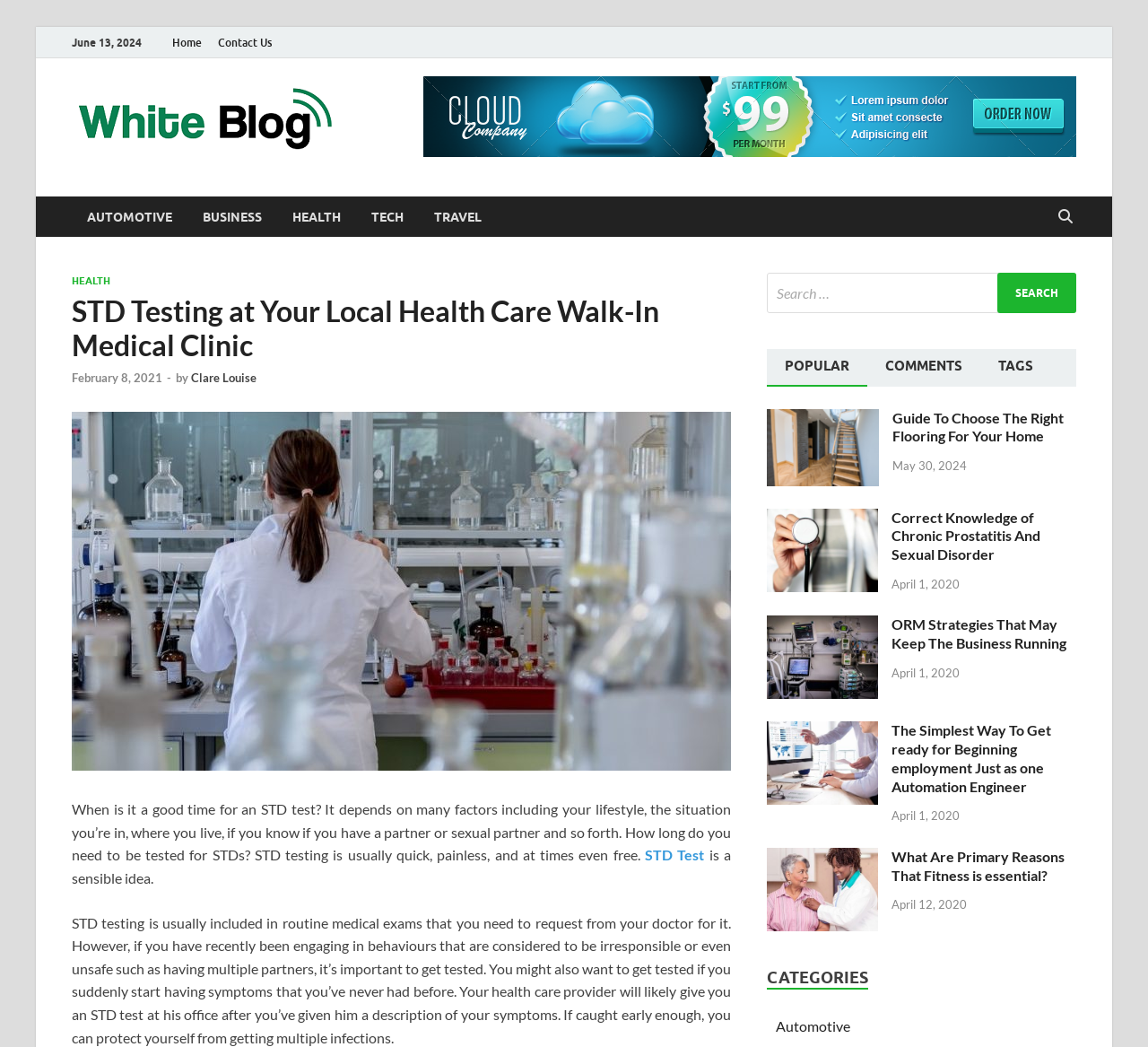Please determine the bounding box coordinates of the section I need to click to accomplish this instruction: "View popular articles".

[0.668, 0.333, 0.756, 0.369]